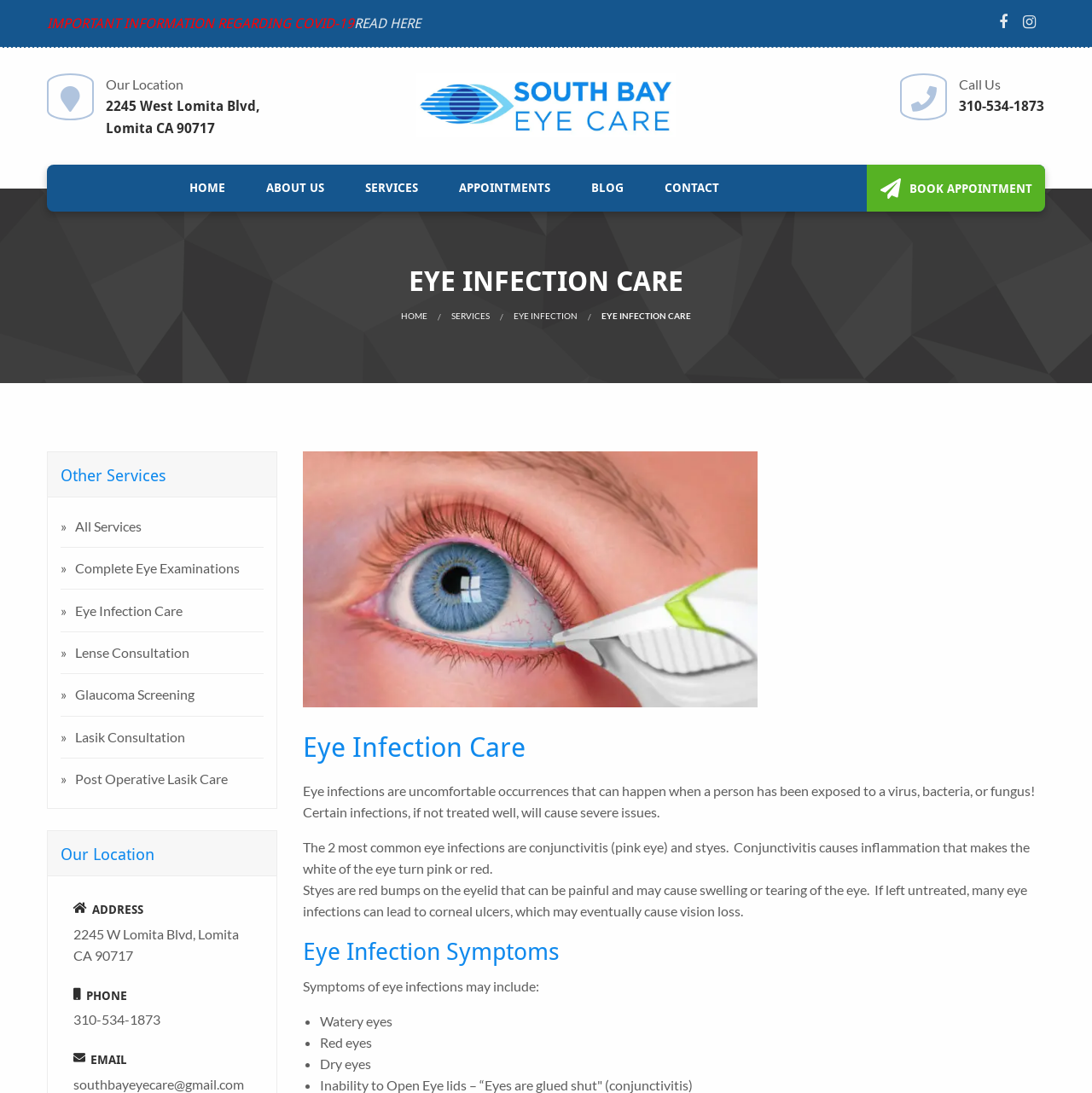Please identify the bounding box coordinates of the clickable element to fulfill the following instruction: "Read about 'EYE INFECTION CARE'". The coordinates should be four float numbers between 0 and 1, i.e., [left, top, right, bottom].

[0.551, 0.284, 0.633, 0.293]